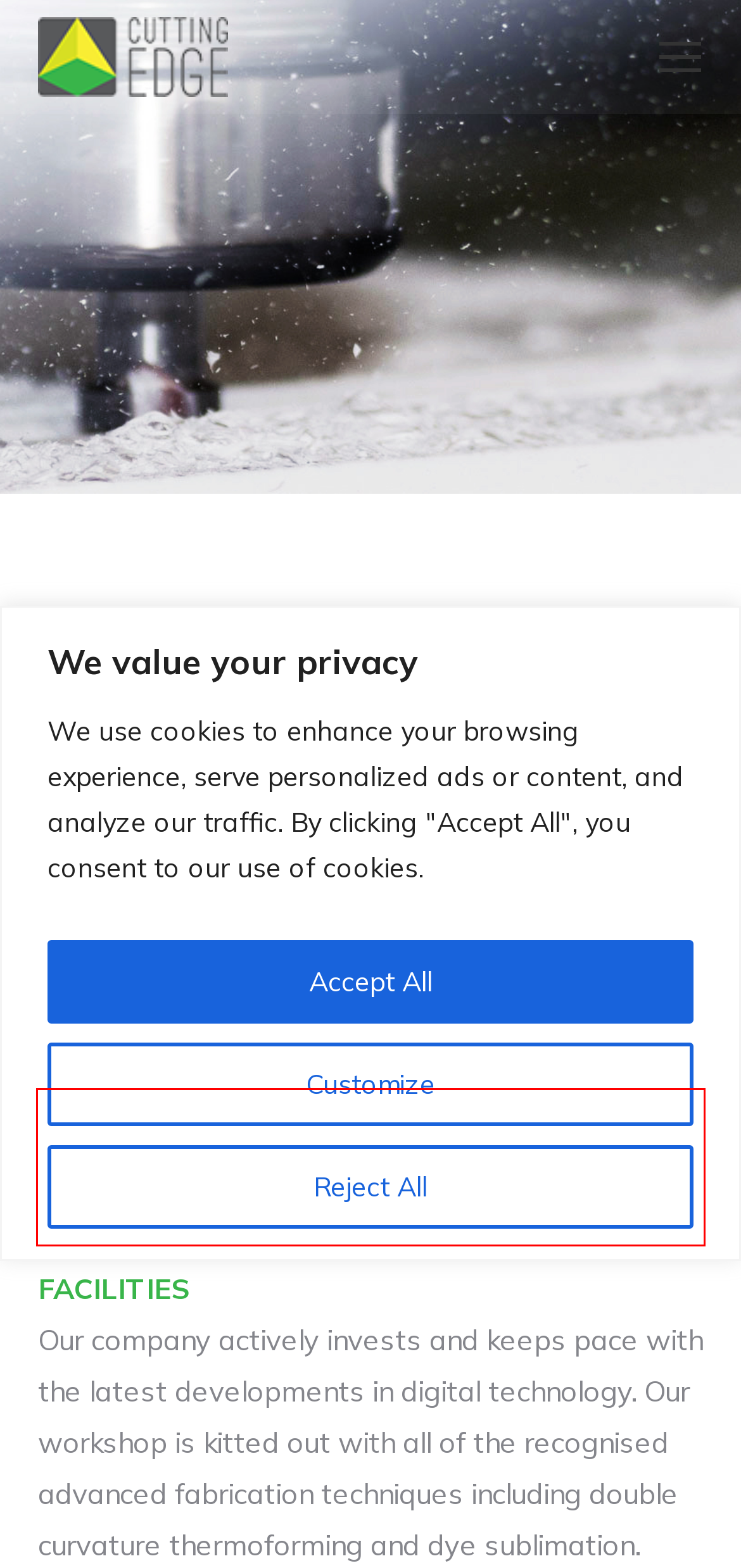You are provided with a screenshot of a webpage featuring a red rectangle bounding box. Extract the text content within this red bounding box using OCR.

The highly experienced Cutting Edge team of experts work with care and craftsmanship to produce the end result our clients want.